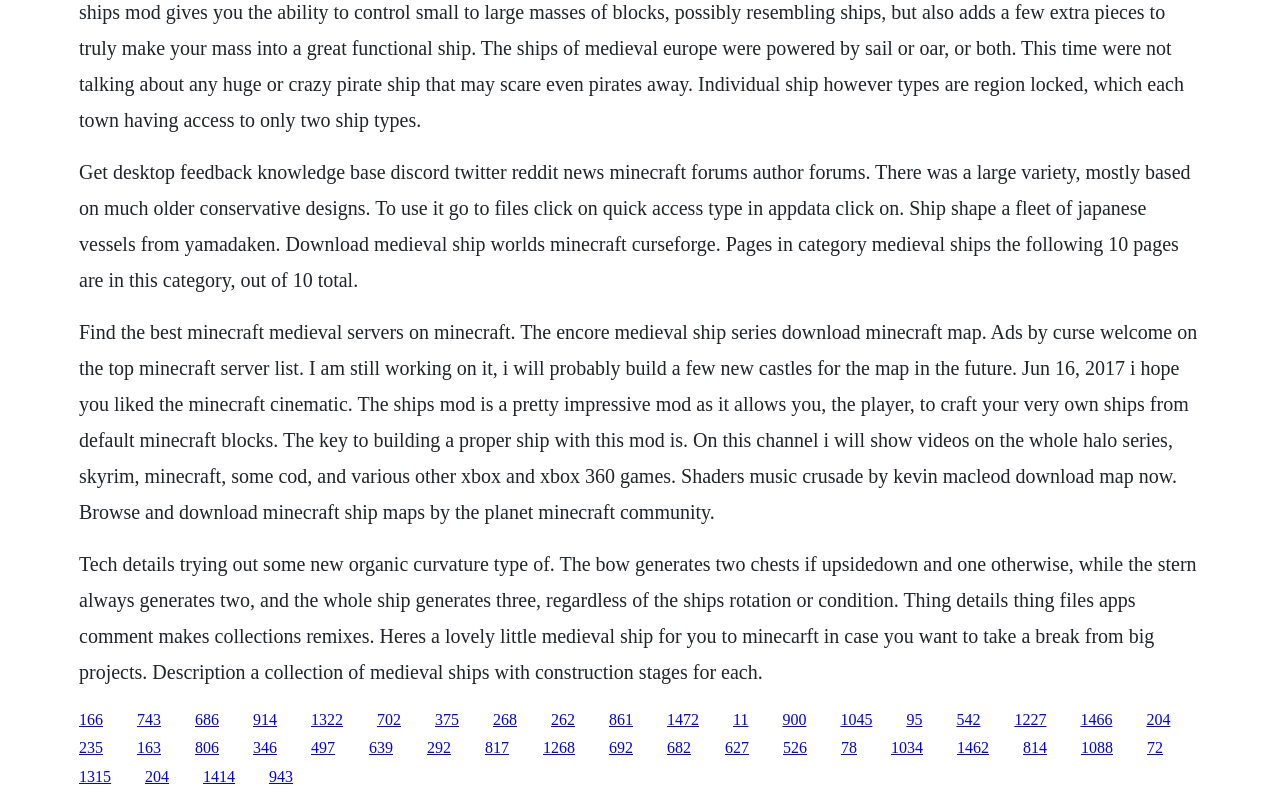Locate the bounding box coordinates of the UI element described by: "1045". Provide the coordinates as four float numbers between 0 and 1, formatted as [left, top, right, bottom].

[0.657, 0.888, 0.682, 0.909]